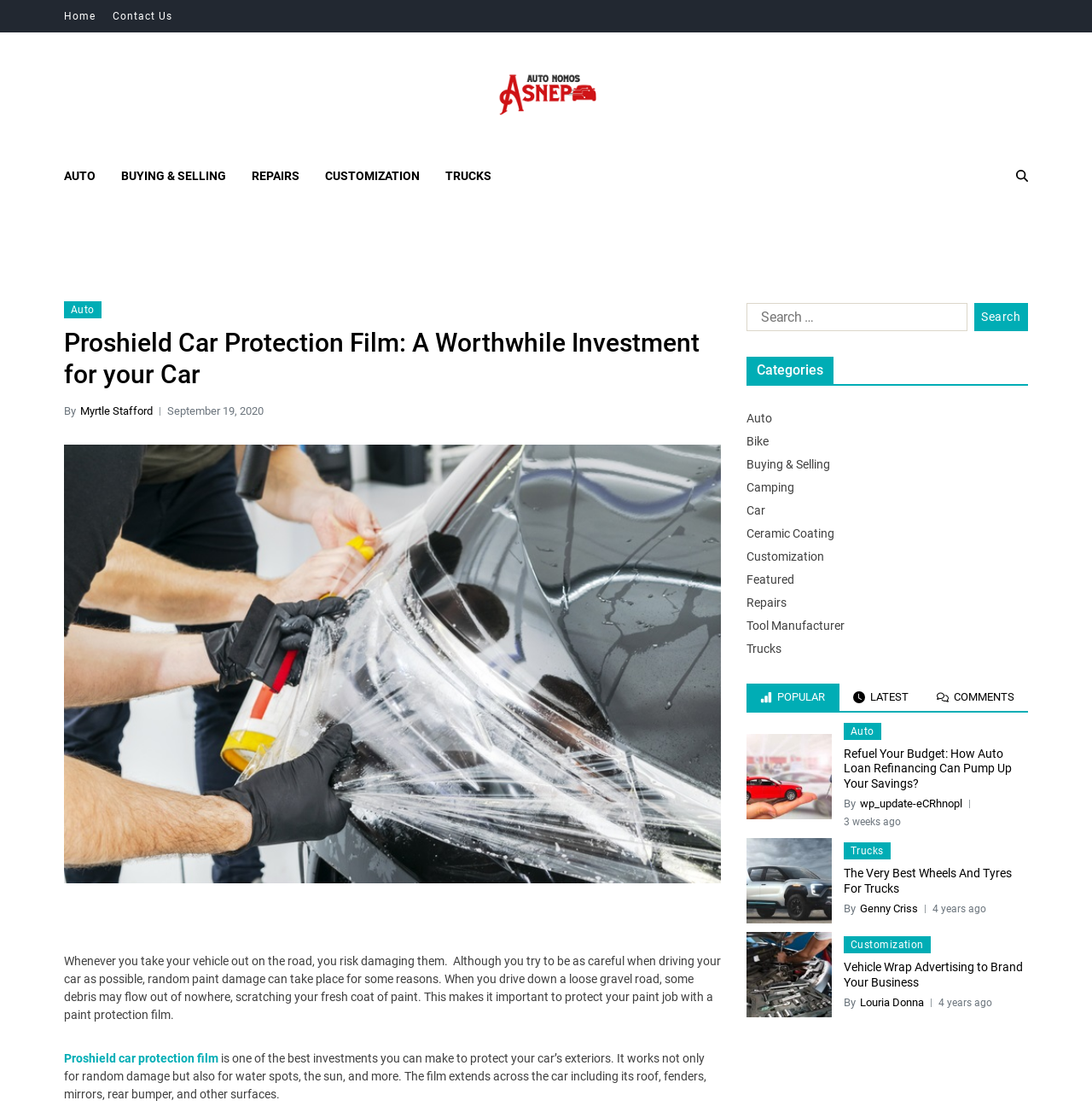Indicate the bounding box coordinates of the element that needs to be clicked to satisfy the following instruction: "View the latest posts". The coordinates should be four float numbers between 0 and 1, i.e., [left, top, right, bottom].

[0.845, 0.612, 0.941, 0.636]